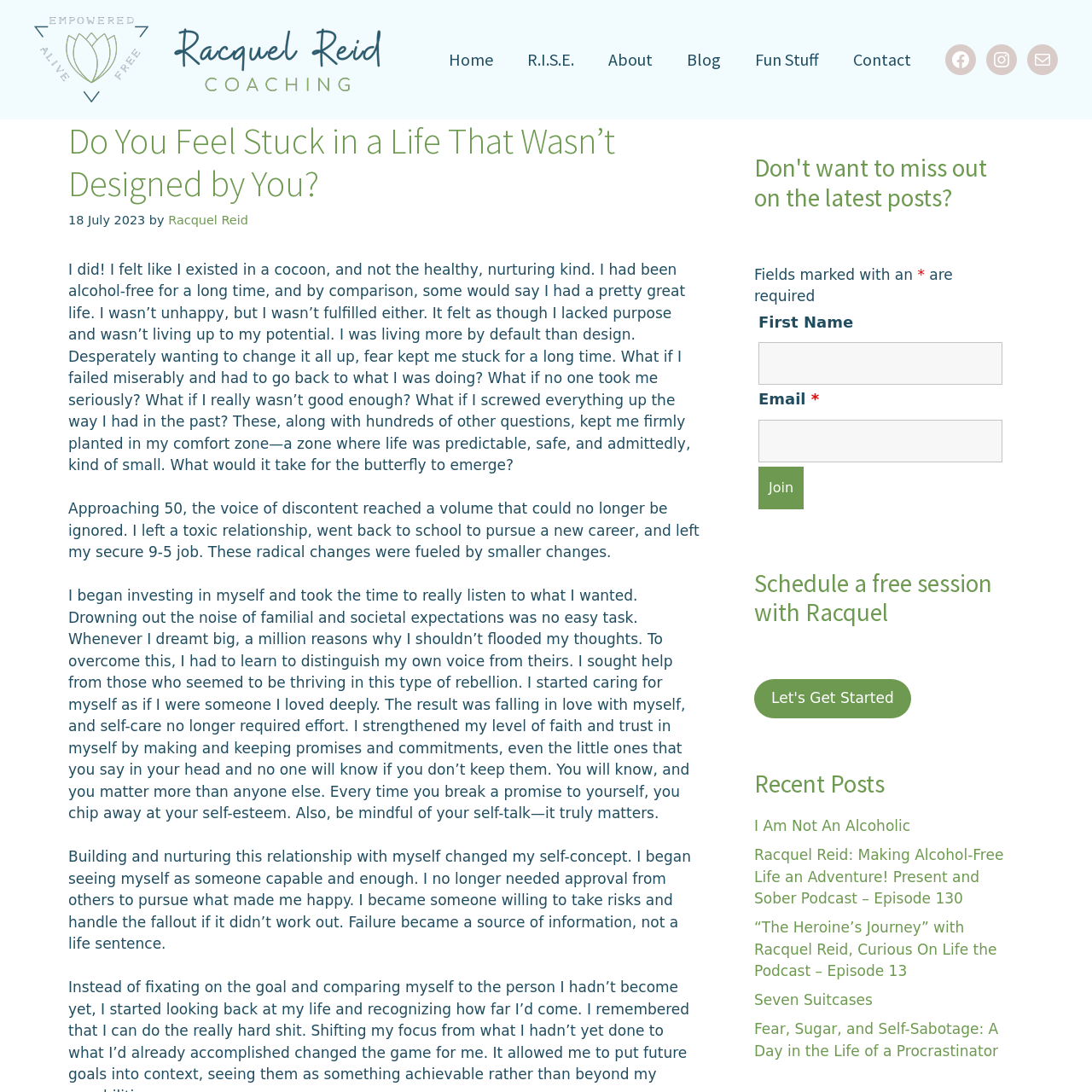Your task is to extract the text of the main heading from the webpage.

Do You Feel Stuck in a Life That Wasn’t Designed by You?